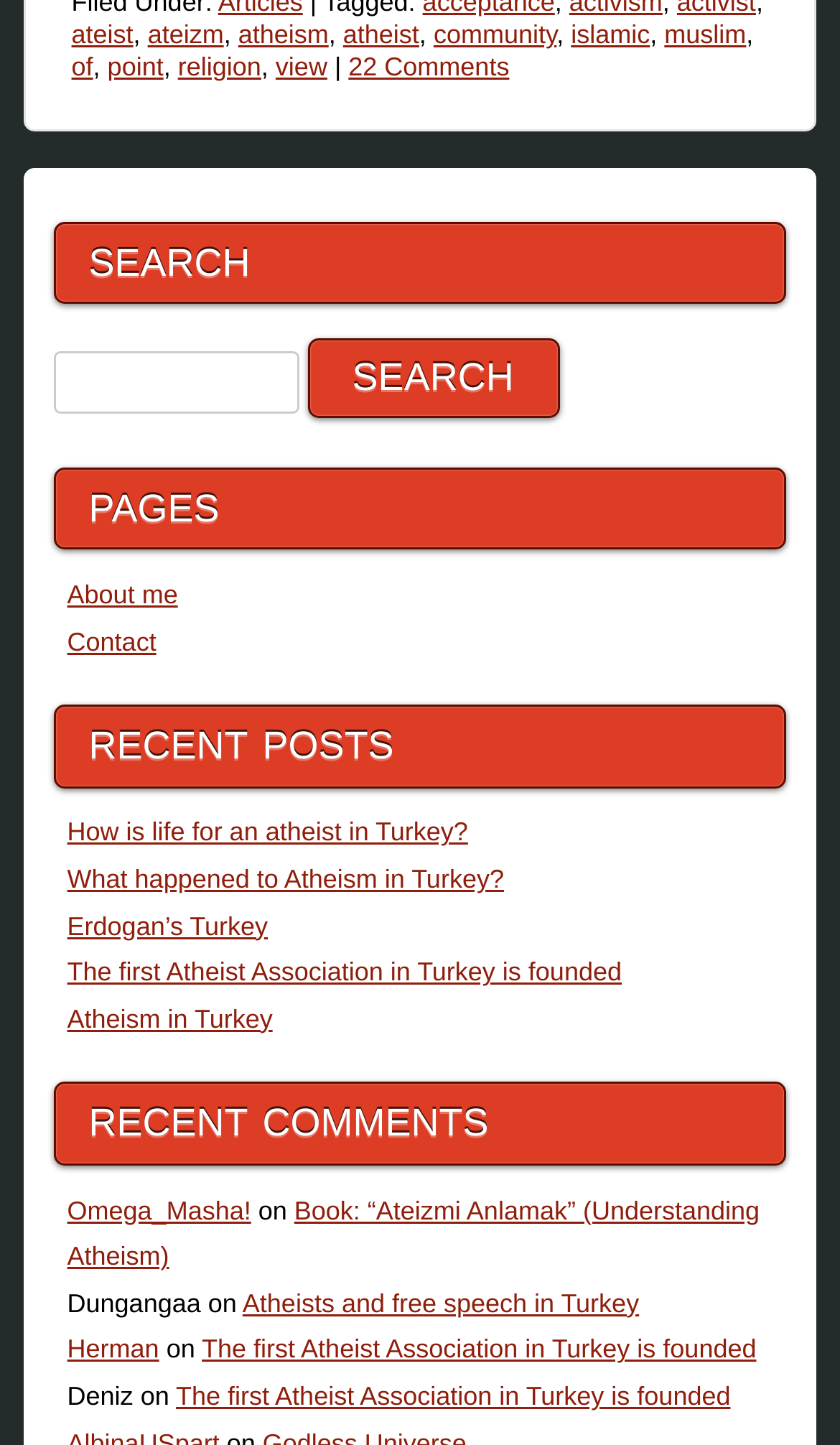Please give a short response to the question using one word or a phrase:
What is the function of the '|' symbol?

Separator